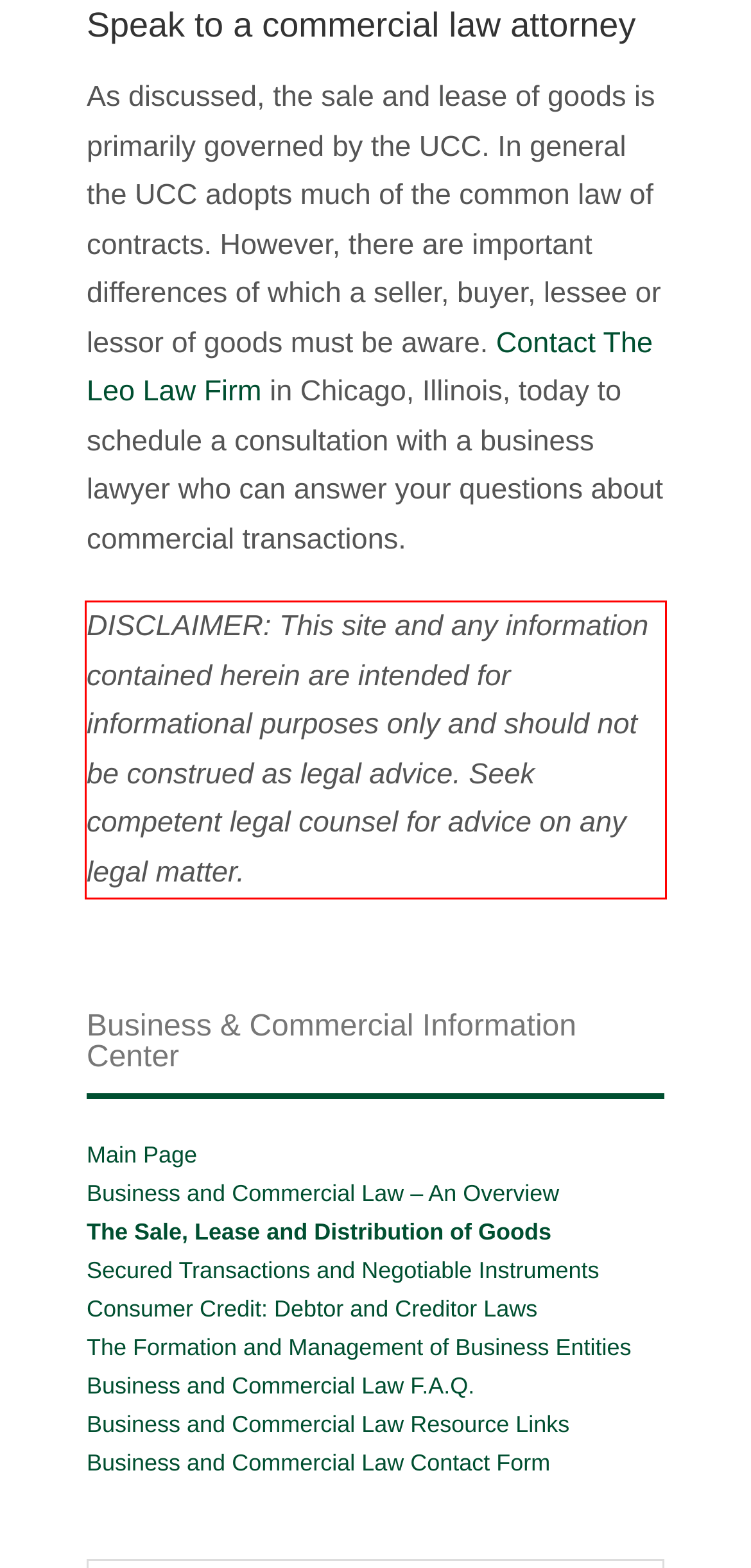Within the provided webpage screenshot, find the red rectangle bounding box and perform OCR to obtain the text content.

DISCLAIMER: This site and any information contained herein are intended for informational purposes only and should not be construed as legal advice. Seek competent legal counsel for advice on any legal matter.